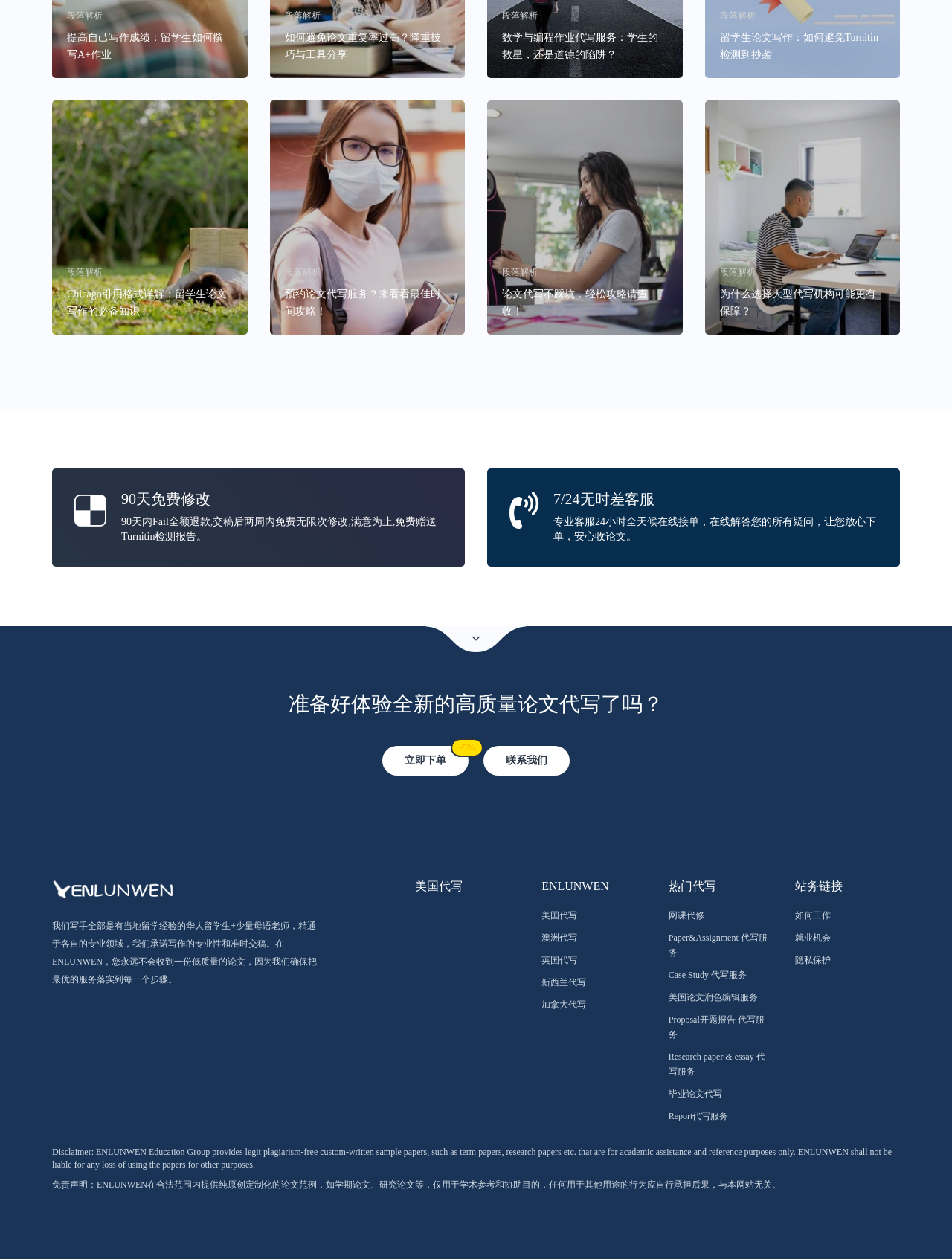Identify the bounding box coordinates of the clickable region required to complete the instruction: "Learn about the benefits of choosing a large writing institution". The coordinates should be given as four float numbers within the range of 0 and 1, i.e., [left, top, right, bottom].

[0.74, 0.08, 0.945, 0.266]